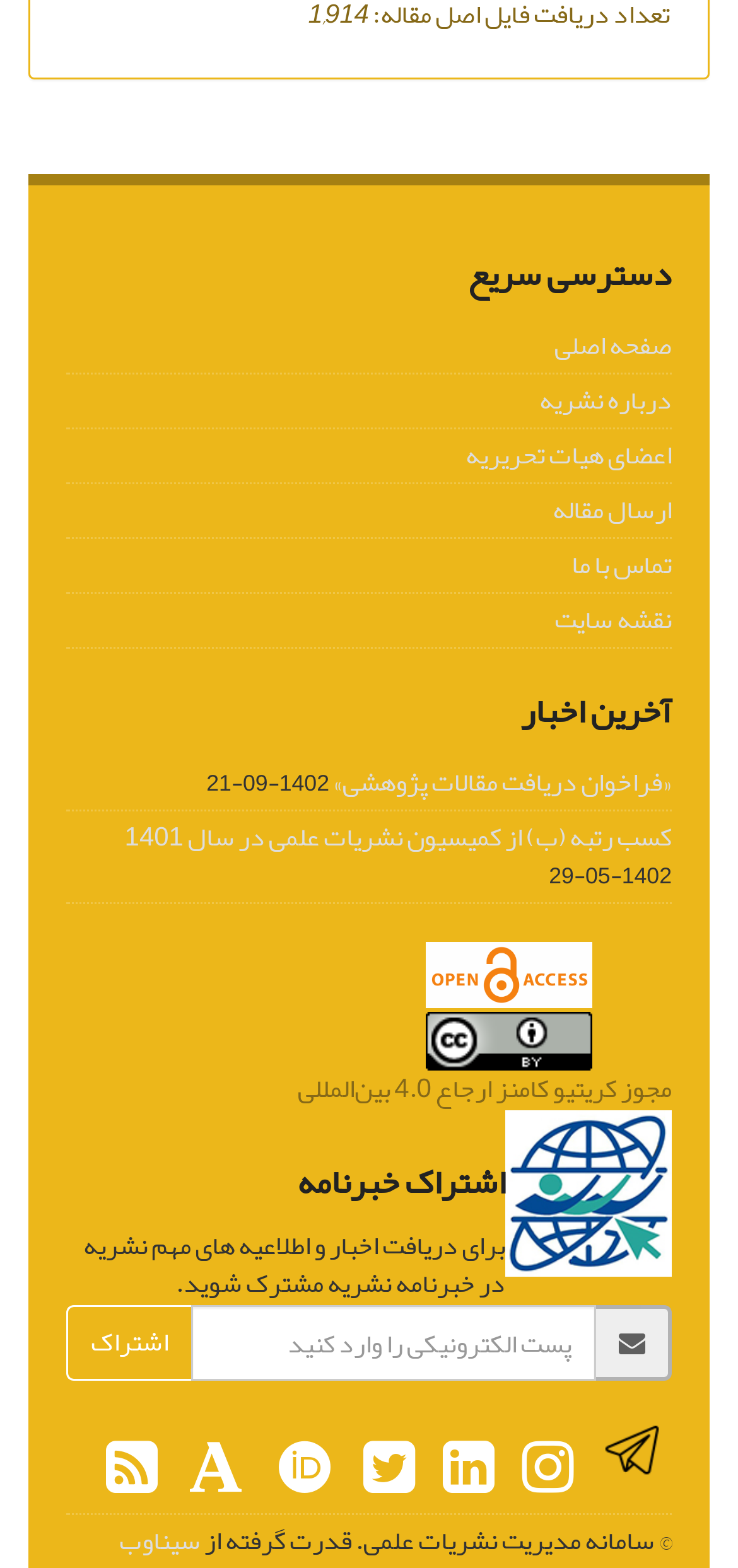Point out the bounding box coordinates of the section to click in order to follow this instruction: "Submit your email to subscribe to the newsletter".

[0.259, 0.833, 0.808, 0.881]